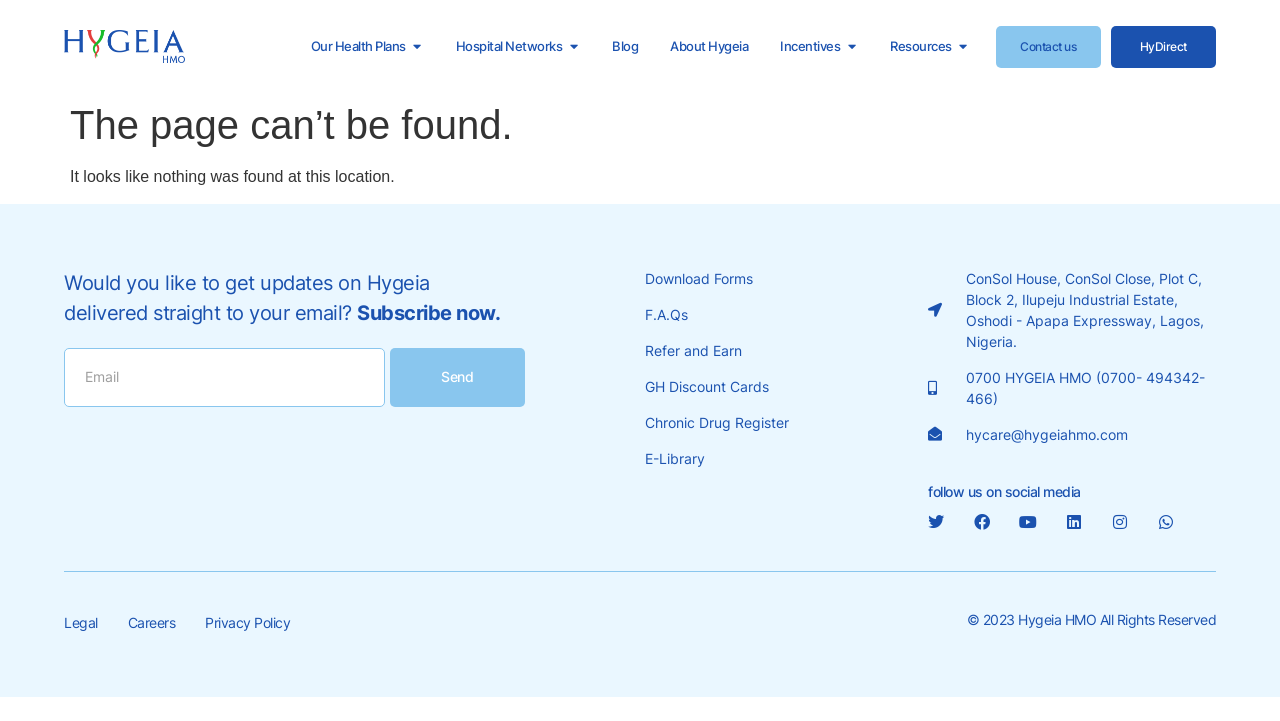What is the name of the HMO?
Look at the image and construct a detailed response to the question.

I found the answer by looking at the navigation menu and the various links and buttons on the page, which all seem to be related to Hygeia HMO. The name is also mentioned in the address and contact information at the bottom of the page.